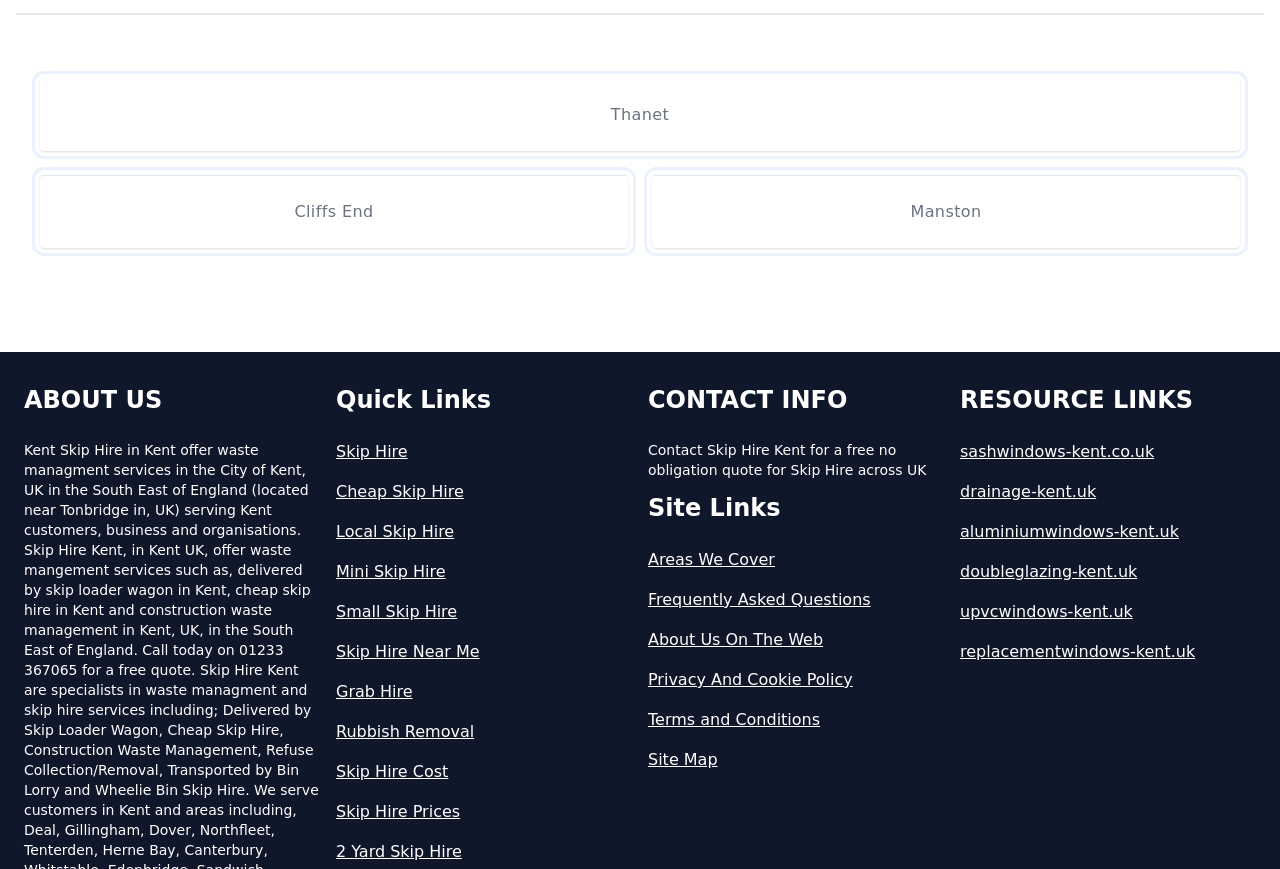What is the main service offered by this website?
Provide a concise answer using a single word or phrase based on the image.

Skip Hire